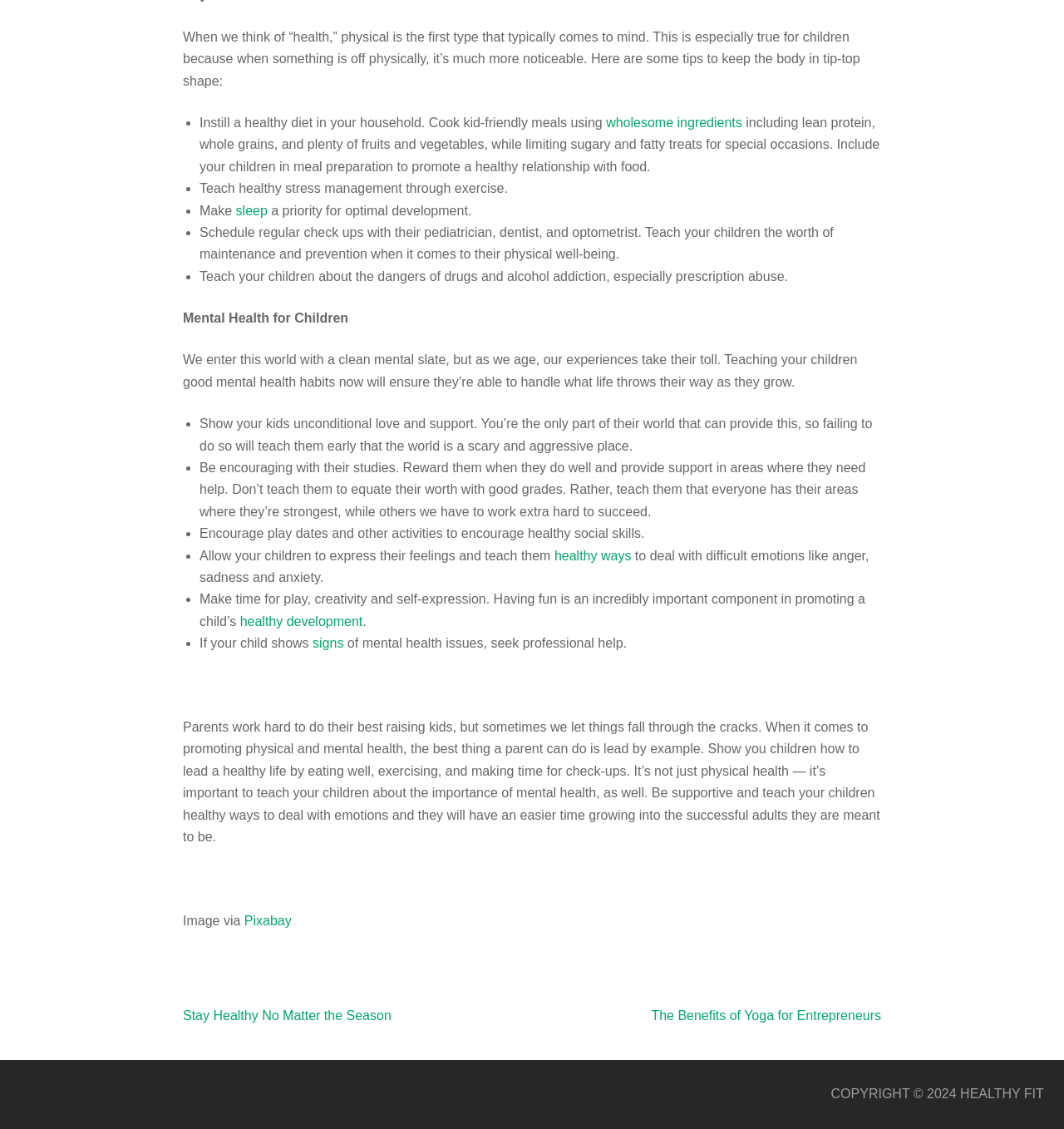Provide the bounding box coordinates for the UI element that is described by this text: "healthy development". The coordinates should be in the form of four float numbers between 0 and 1: [left, top, right, bottom].

[0.225, 0.544, 0.341, 0.557]